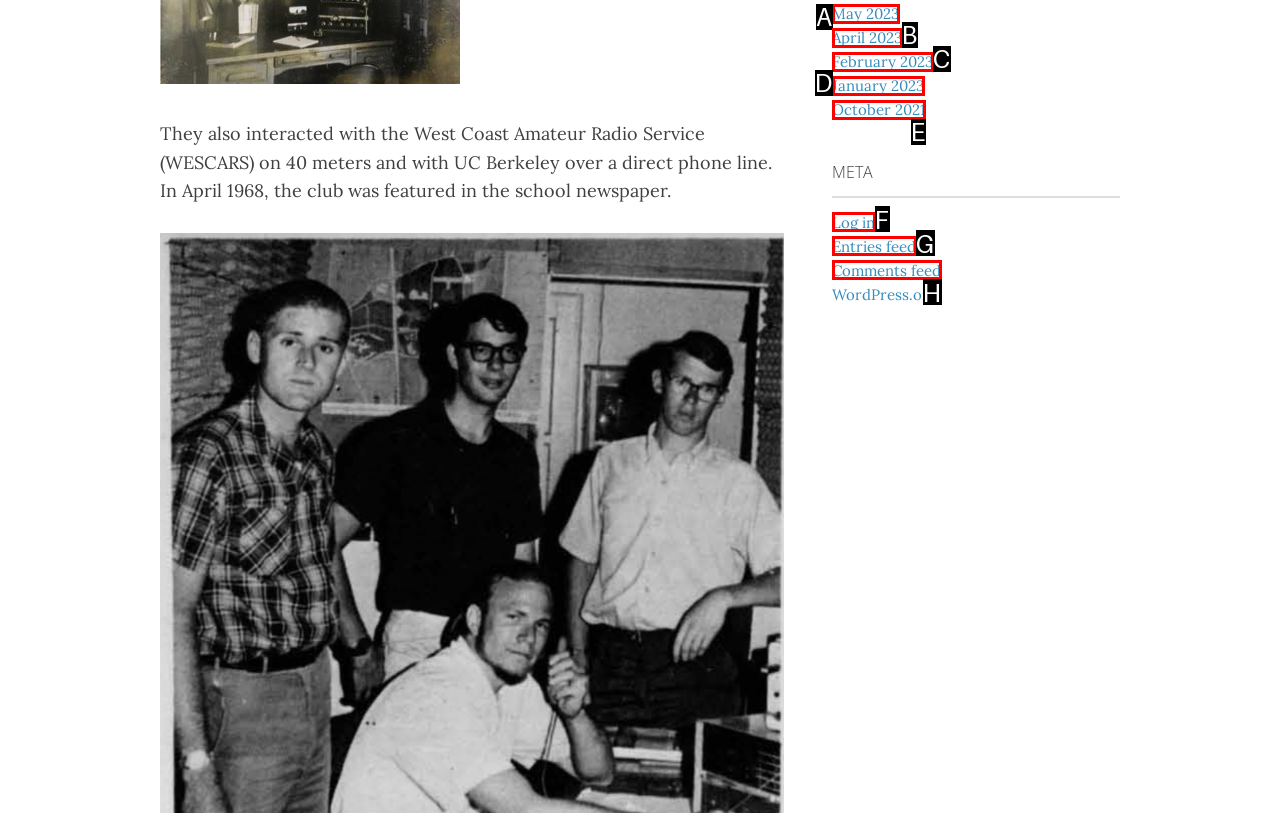Tell me which one HTML element best matches the description: Log in Answer with the option's letter from the given choices directly.

F